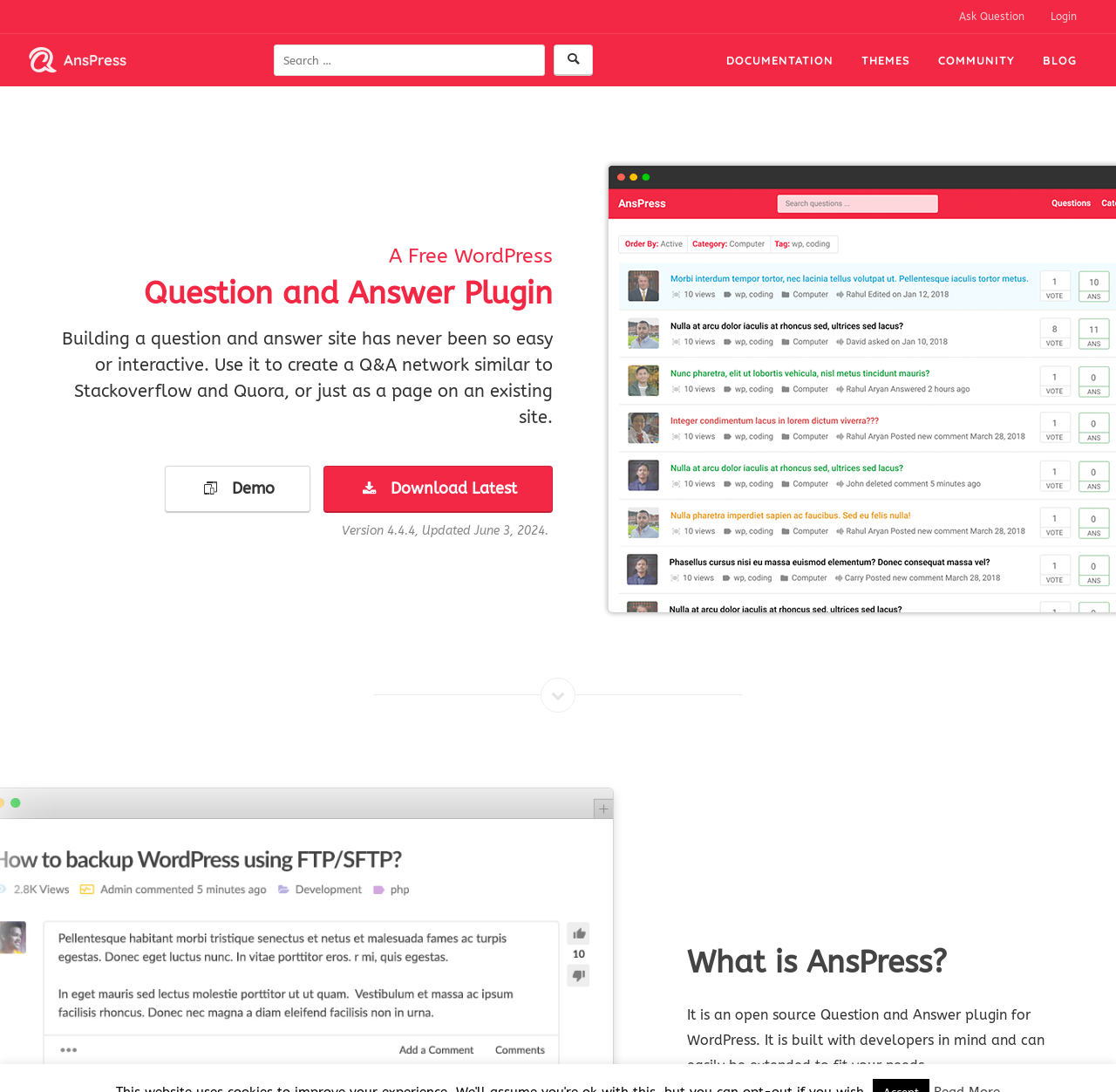What is the function of the button with a magnifying glass icon?
Please ensure your answer to the question is detailed and covers all necessary aspects.

The button with a magnifying glass icon is a search button, which is used to search for questions or answers on the Q&A site.